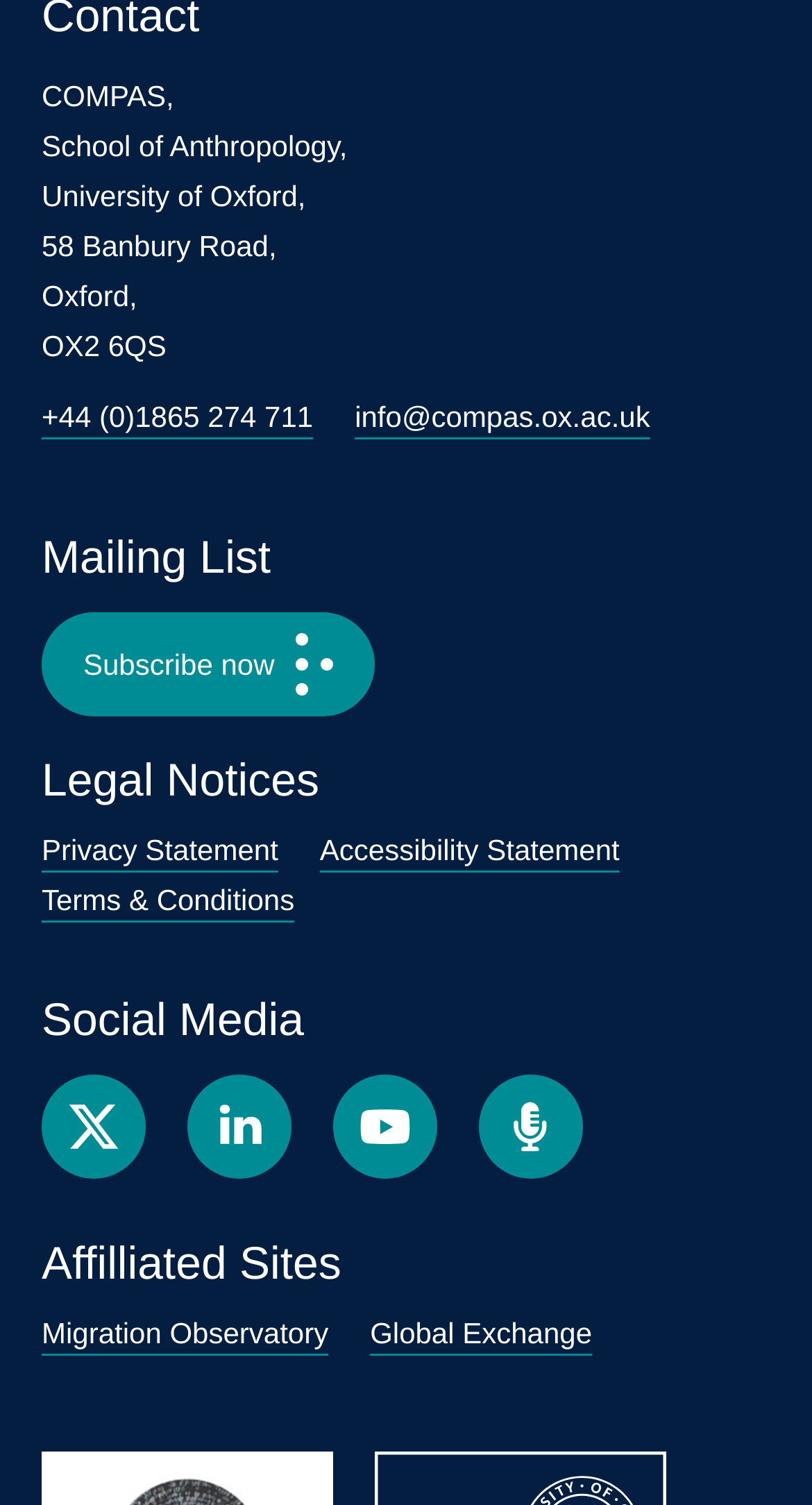Indicate the bounding box coordinates of the clickable region to achieve the following instruction: "Select a newspaper."

None